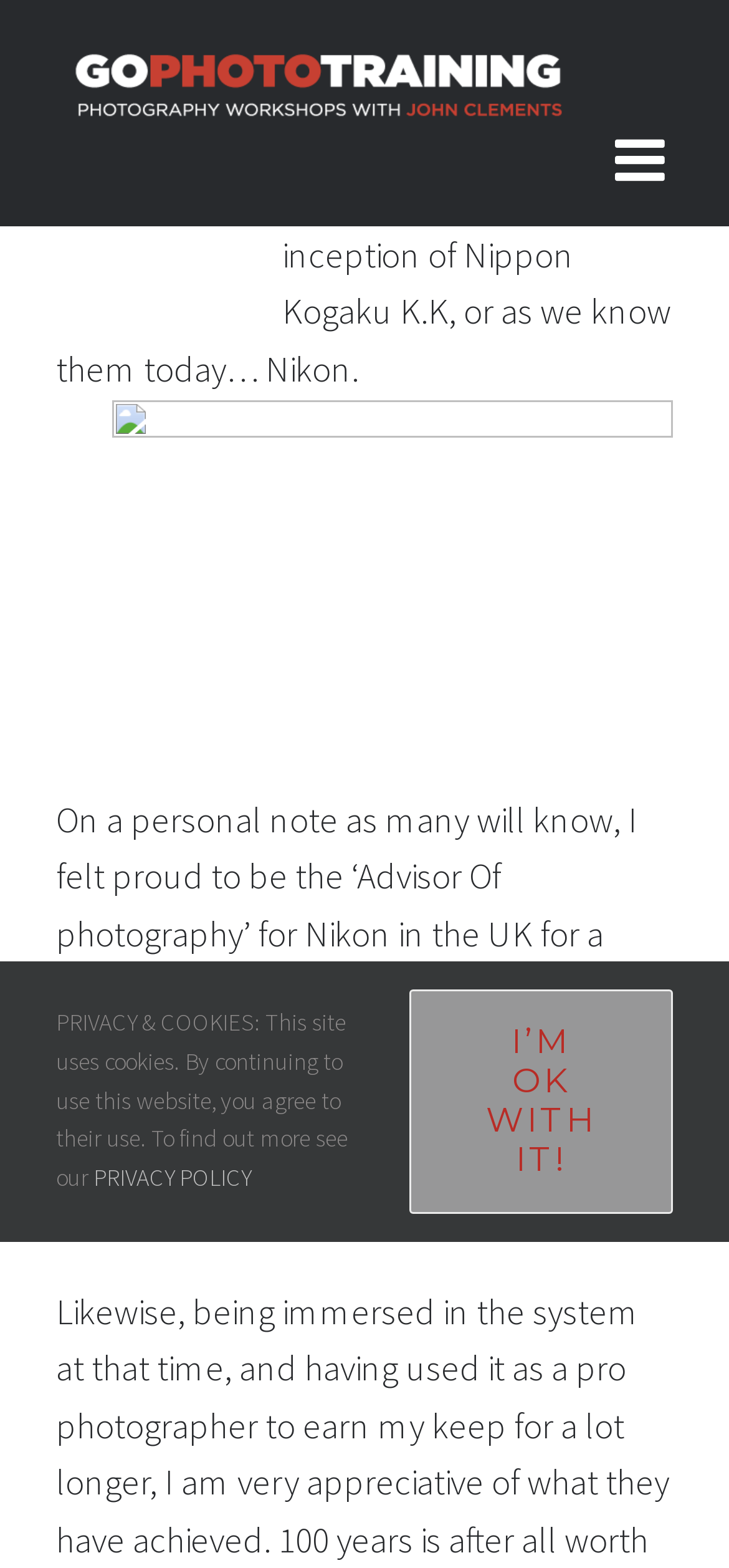Based on the image, give a detailed response to the question: What is the purpose of the website?

The logo 'Go Photo Training | Photography Workshops with John Clements' and the content of the article suggest that the purpose of the website is to provide photography workshops and training.